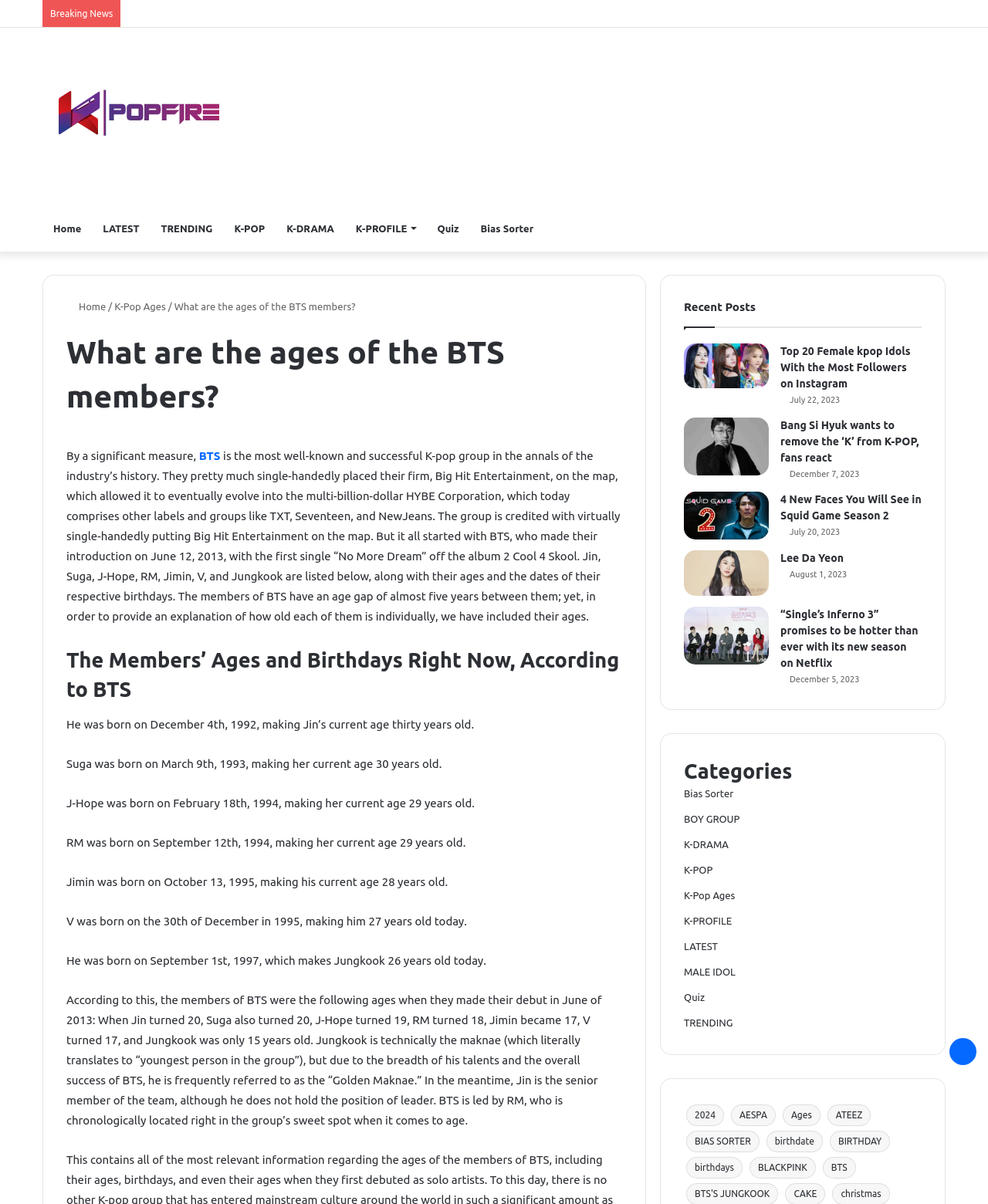Please locate the bounding box coordinates of the region I need to click to follow this instruction: "Read the article about BTS members' ages".

[0.067, 0.25, 0.36, 0.259]